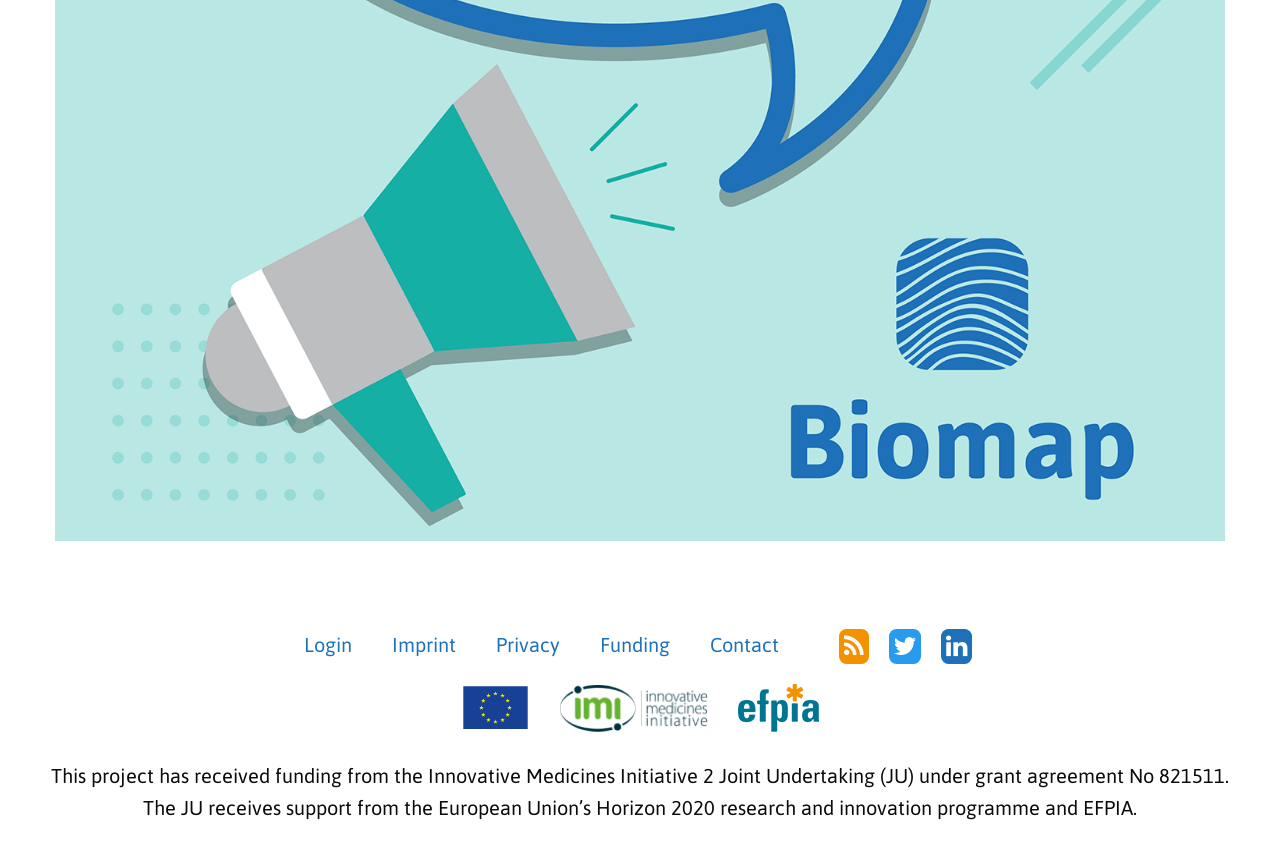Using the details from the image, please elaborate on the following question: What is the position of the 'Contact' link?

The 'Contact' link has coordinates [0.539, 0.727, 0.624, 0.788], which suggests that it is located at the bottom right of the page.